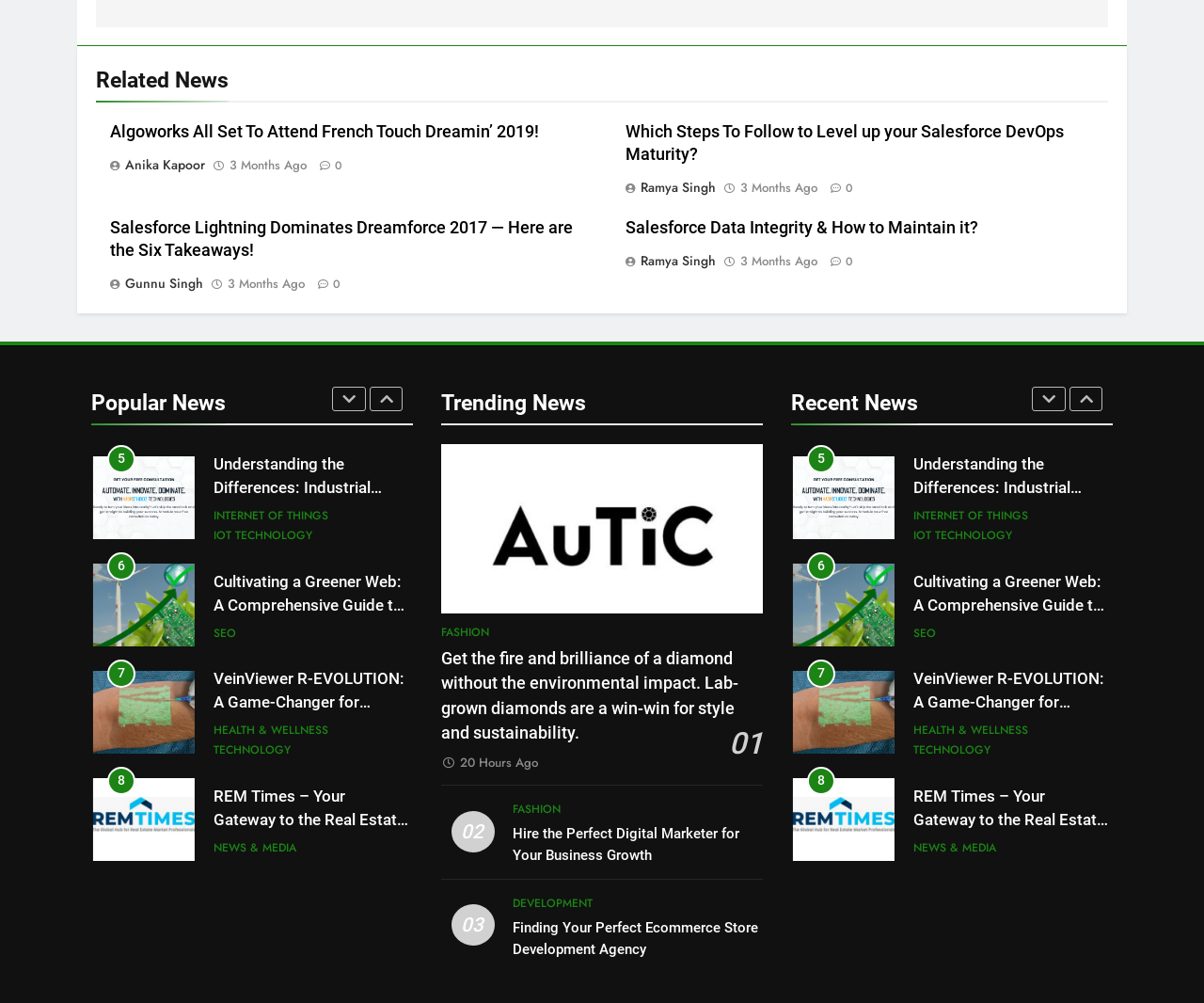Use a single word or phrase to respond to the question:
How many articles are under 'Related News'?

4